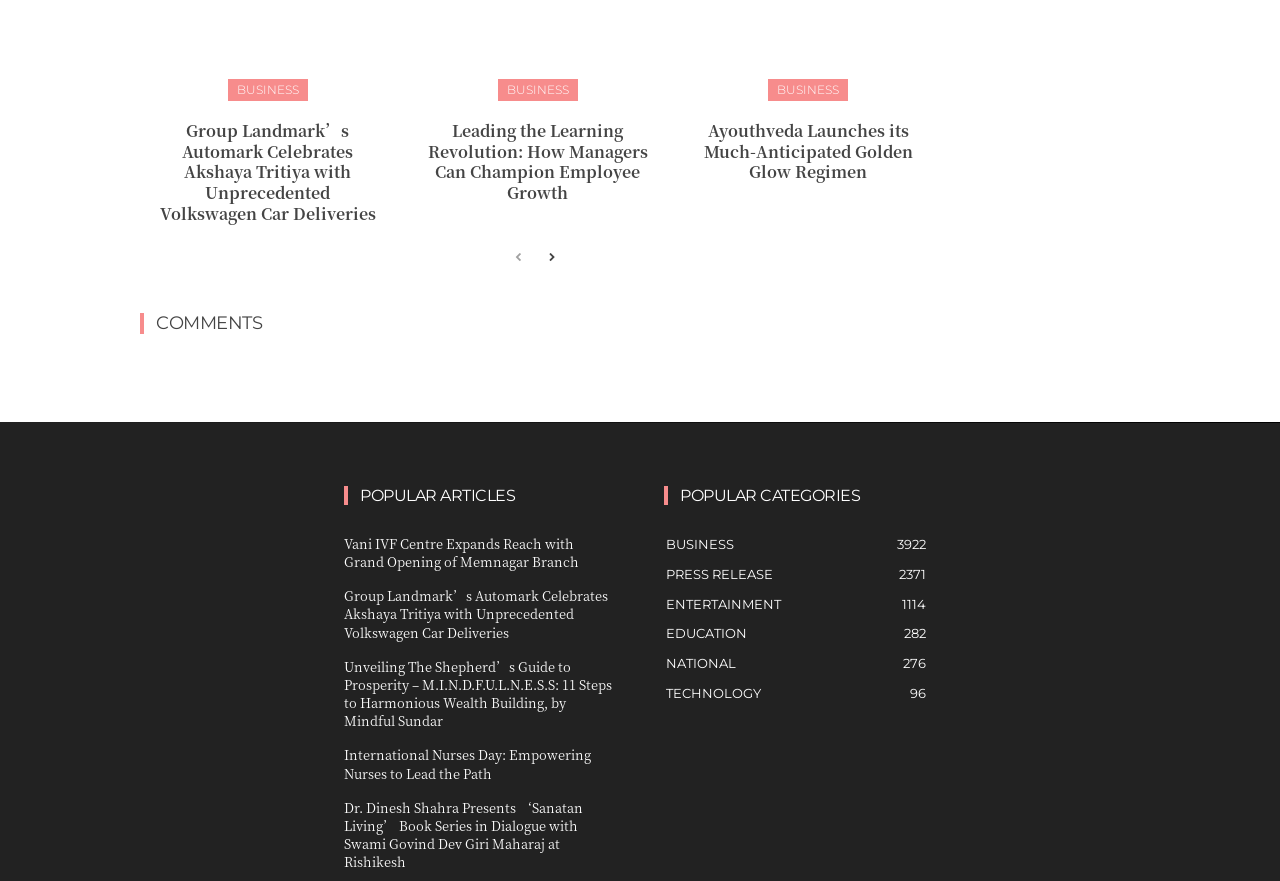Find the bounding box coordinates of the clickable element required to execute the following instruction: "View 'POPULAR ARTICLES'". Provide the coordinates as four float numbers between 0 and 1, i.e., [left, top, right, bottom].

[0.269, 0.548, 0.481, 0.576]